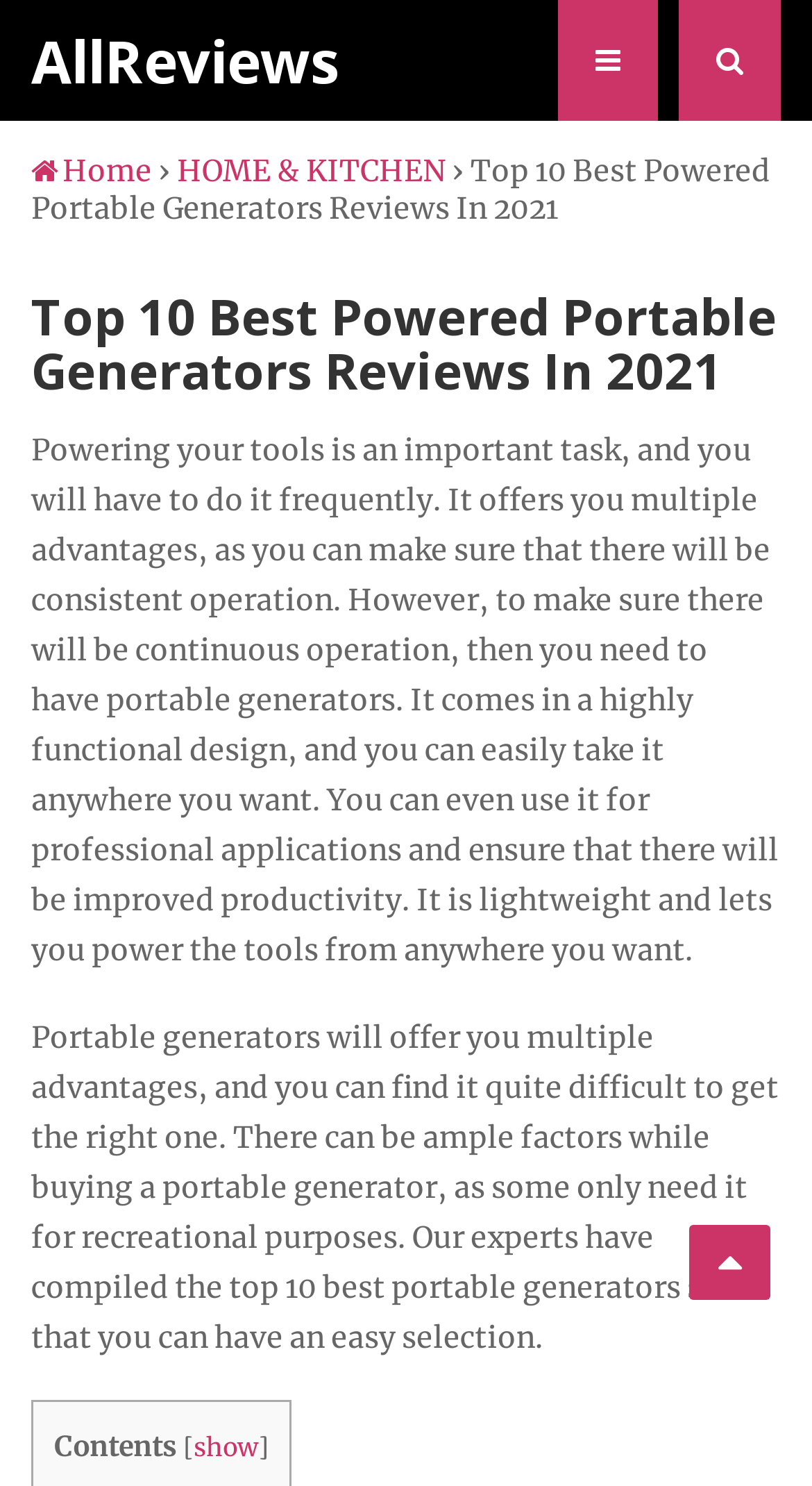What is the main title displayed on this webpage?

Top 10 Best Powered Portable Generators Reviews In 2021